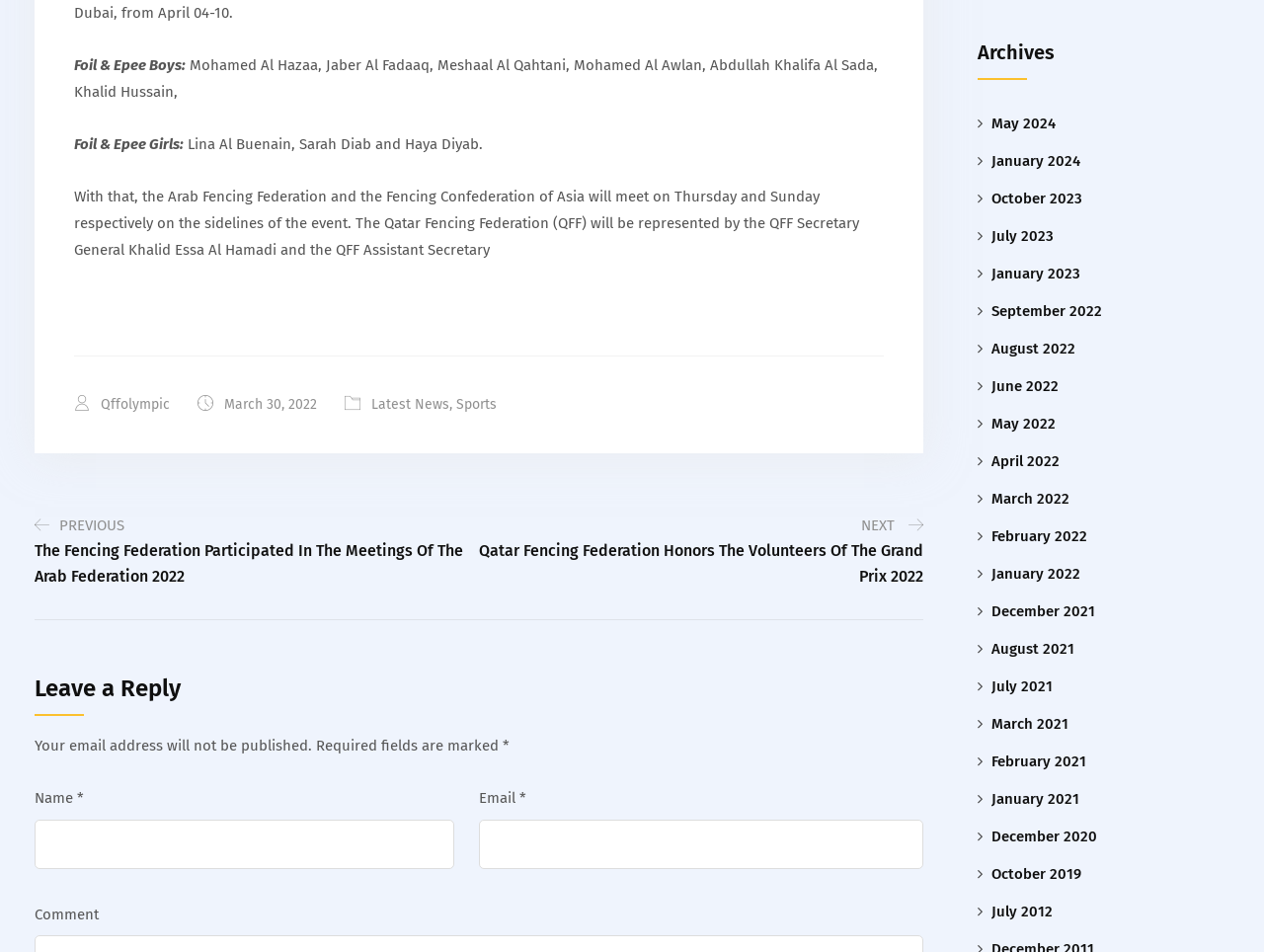Find the bounding box coordinates of the clickable area required to complete the following action: "Click on 'Latest News'".

[0.294, 0.416, 0.355, 0.434]